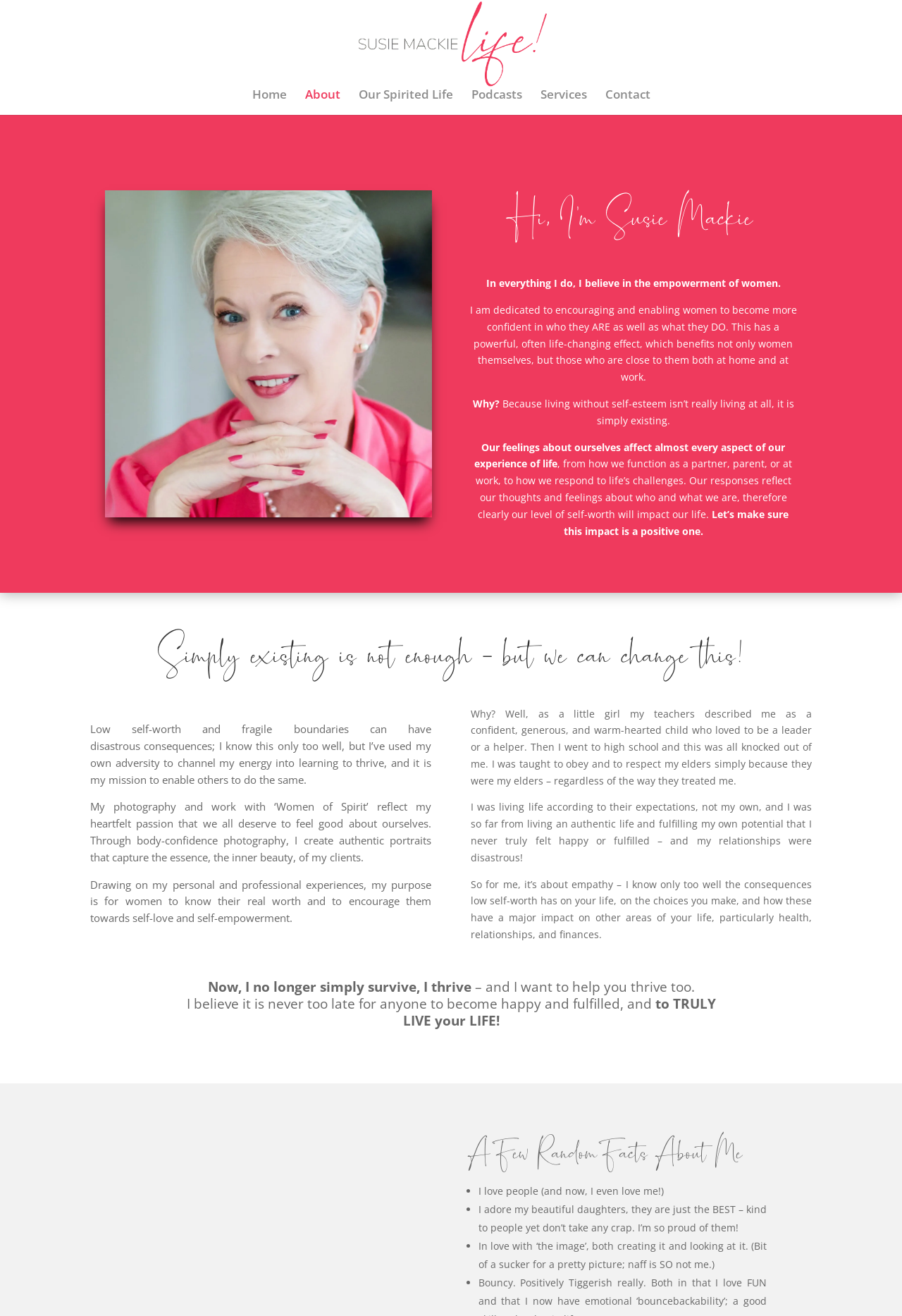Answer the following in one word or a short phrase: 
What is the tone of Susie Mackie's message?

Empathetic and encouraging